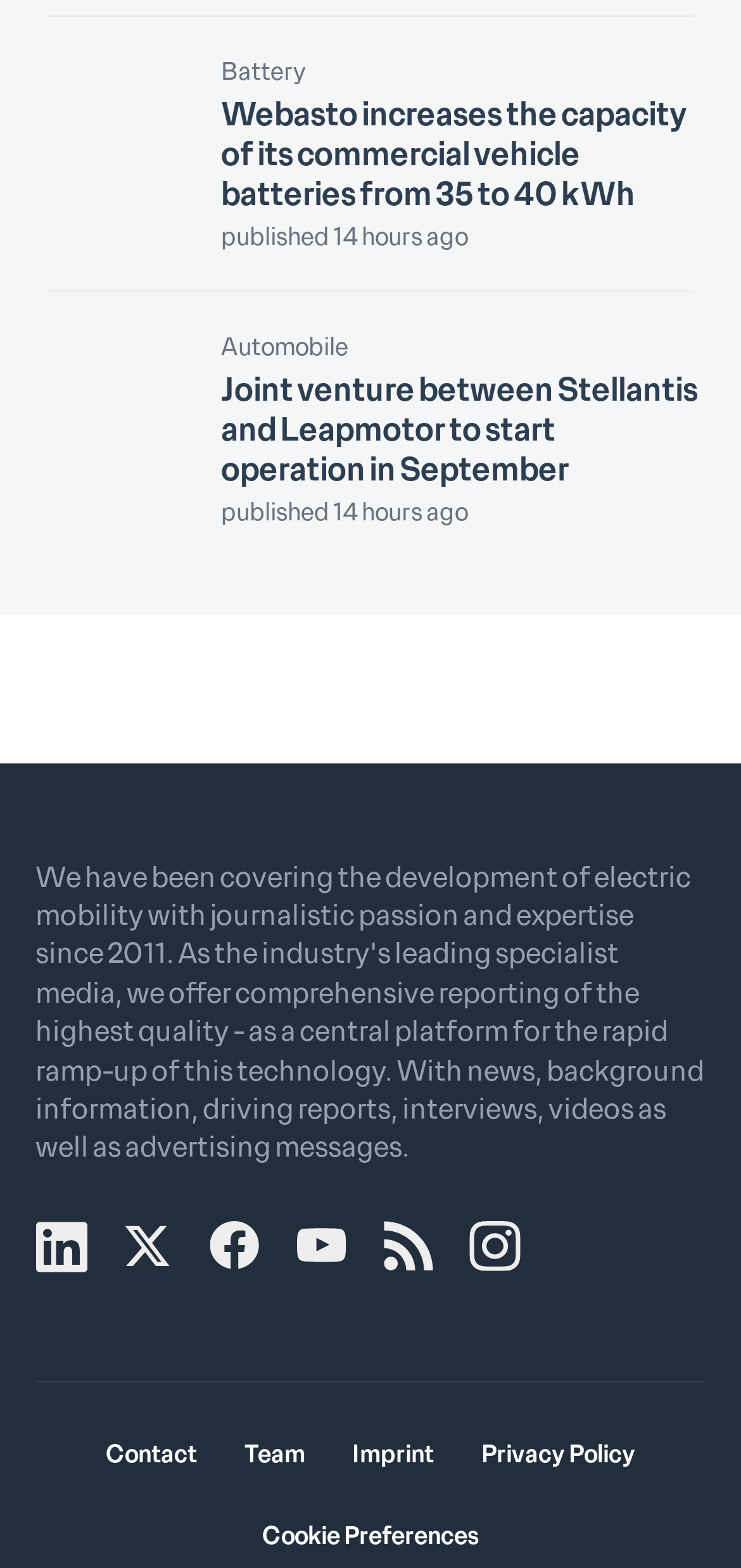Find the bounding box coordinates of the clickable region needed to perform the following instruction: "View imprint information". The coordinates should be provided as four float numbers between 0 and 1, i.e., [left, top, right, bottom].

[0.476, 0.916, 0.586, 0.938]